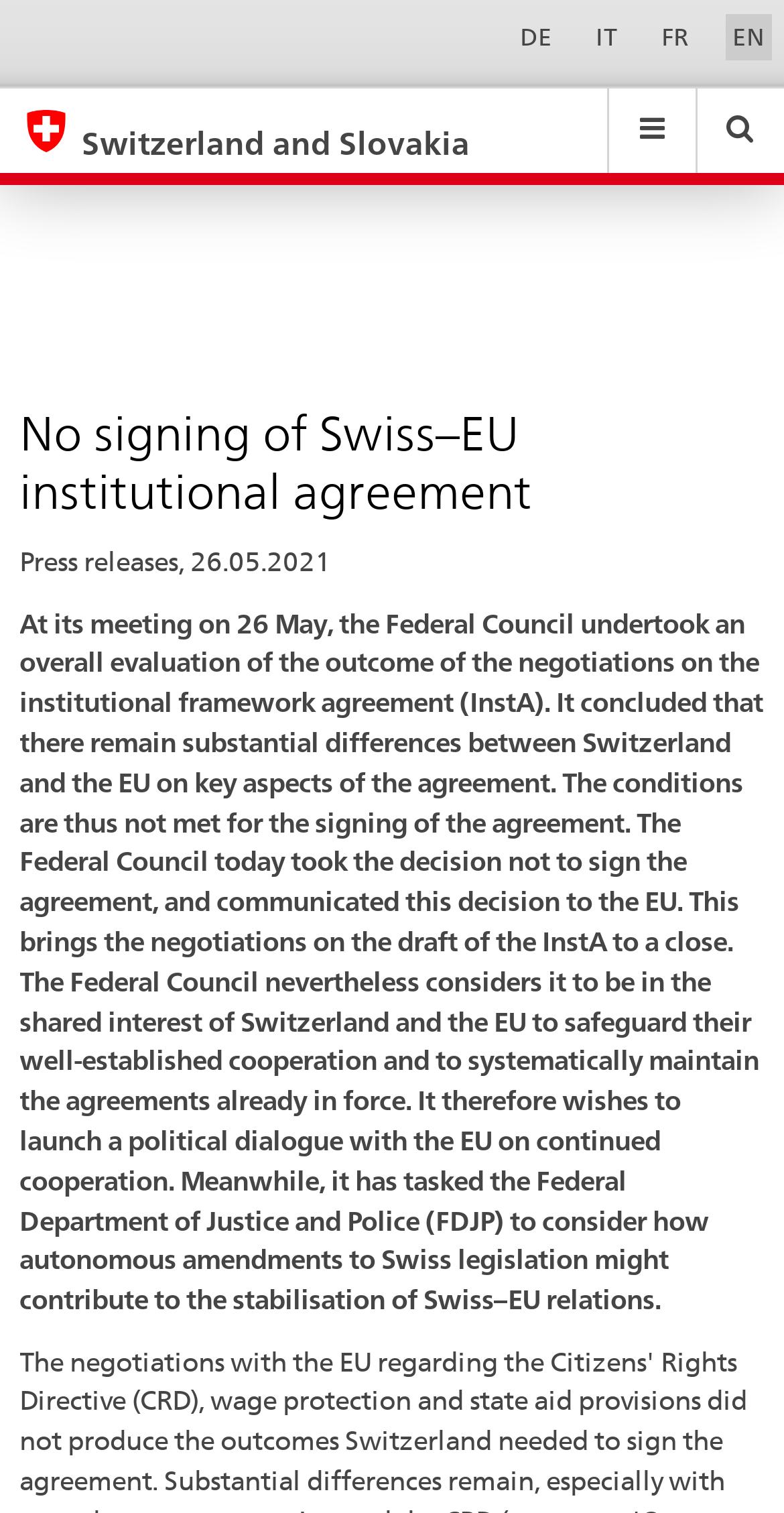Observe the image and answer the following question in detail: What is the topic of the press release?

I found the topic of the press release by reading the heading 'No signing of Swiss–EU institutional agreement' and the subsequent text, which discusses the outcome of the negotiations on the institutional framework agreement between Switzerland and the EU.